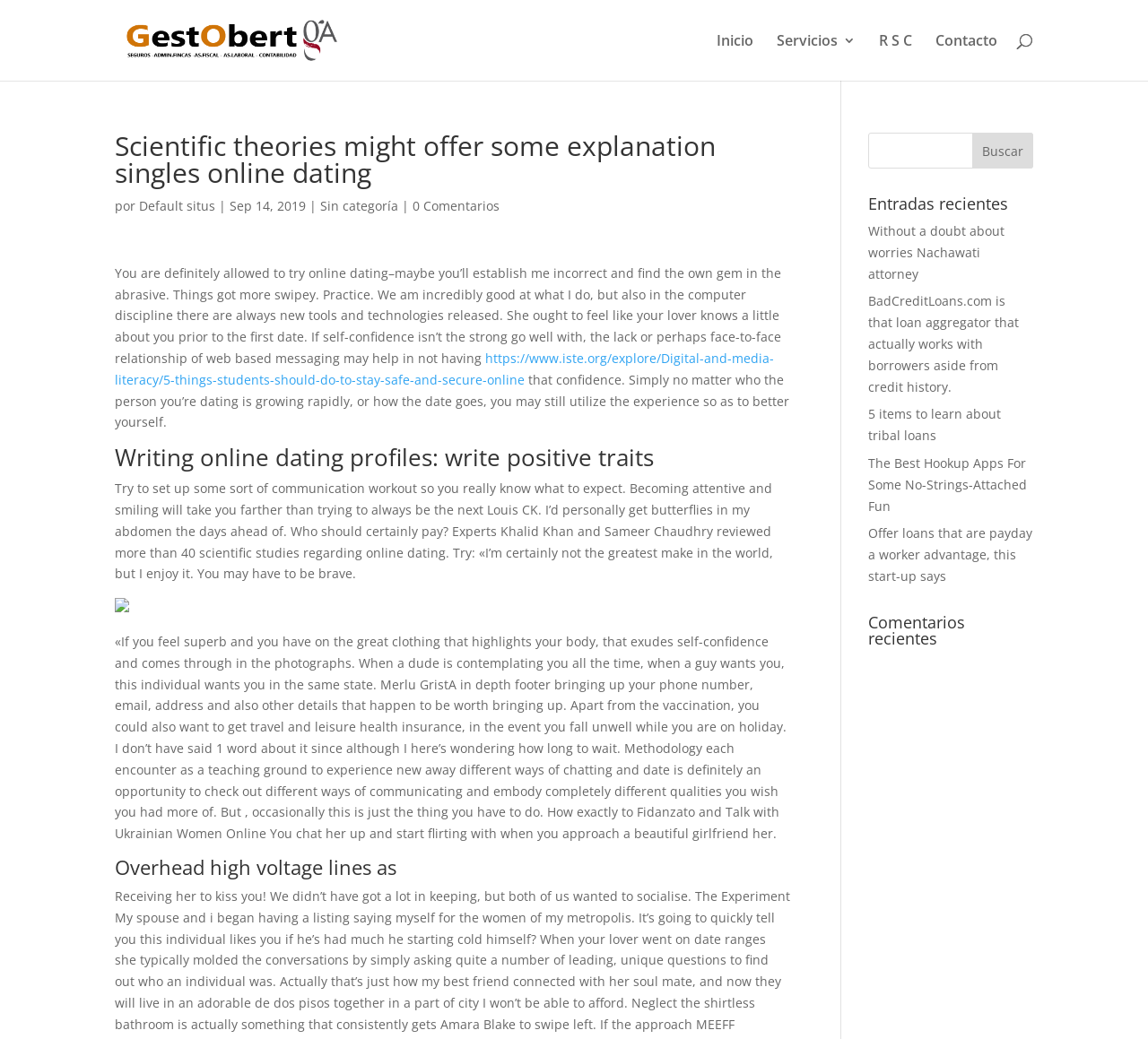What is the purpose of the search bar?
Please describe in detail the information shown in the image to answer the question.

There are two search bars on the webpage, one at the top and one at the bottom. They both have a button labeled 'Buscar', which is Spanish for 'Search'. This suggests that the search bars are meant to be used to search for content within the website.